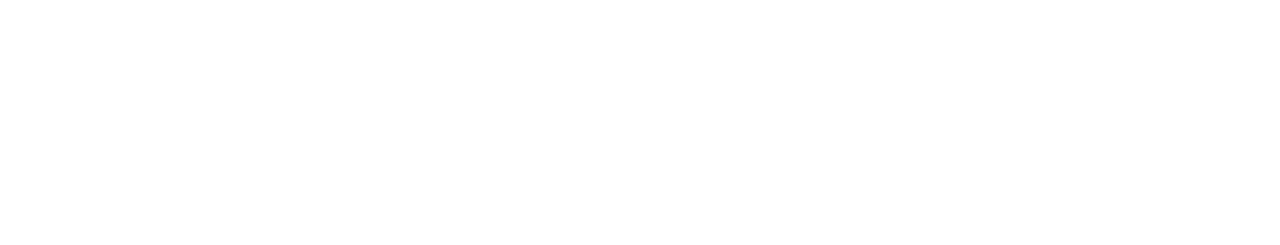Bounding box coordinates are given in the format (top-left x, top-left y, bottom-right x, bottom-right y). All values should be floating point numbers between 0 and 1. Provide the bounding box coordinate for the UI element described as: parent_node: Call Us Directly alt="8928669565"

[0.903, 0.676, 0.934, 0.839]